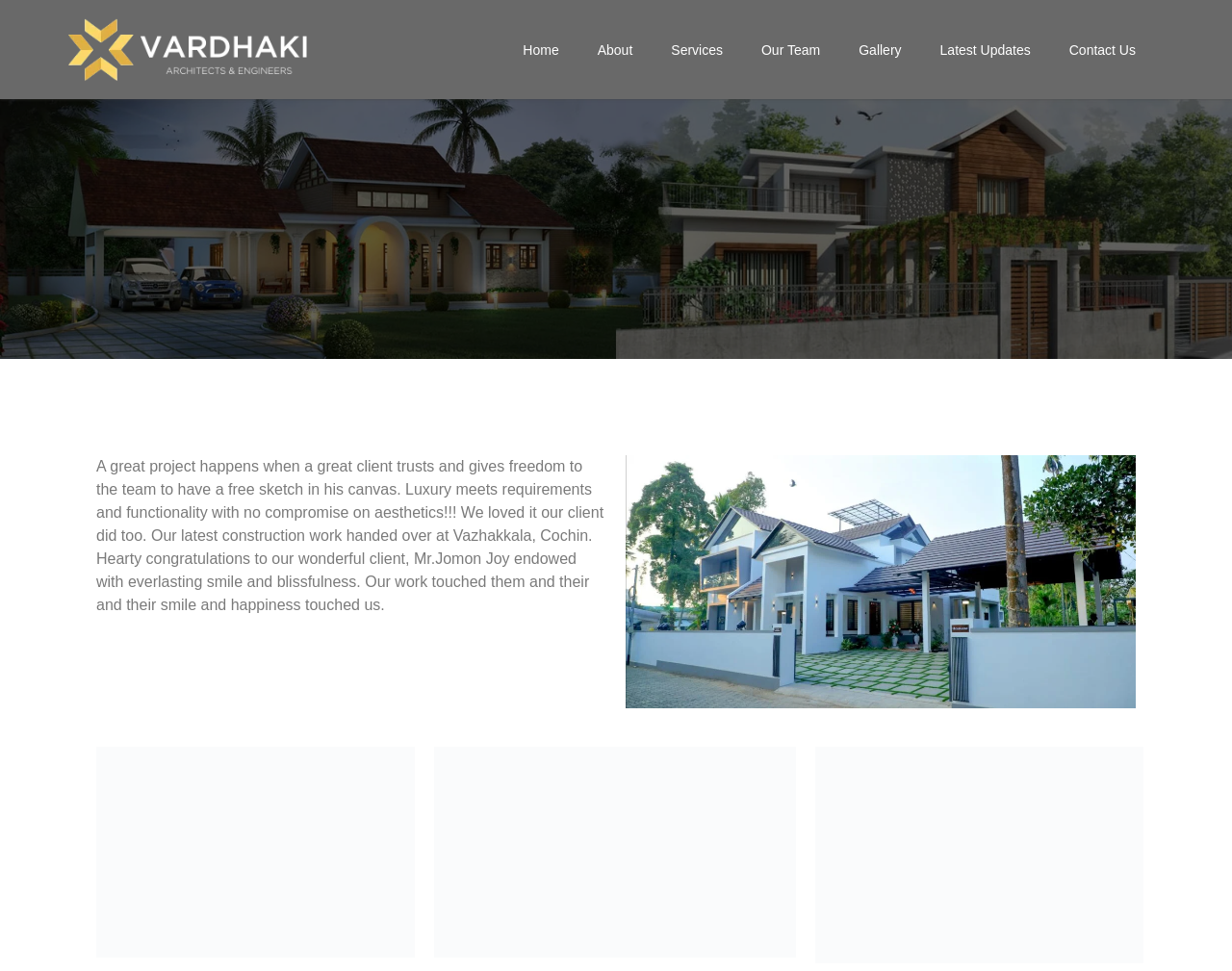Who is the client mentioned in the text?
Please answer the question with as much detail as possible using the screenshot.

The client mentioned in the text is Mr.Jomon Joy, who is described as 'endowed with everlasting smile and blissfulness'.